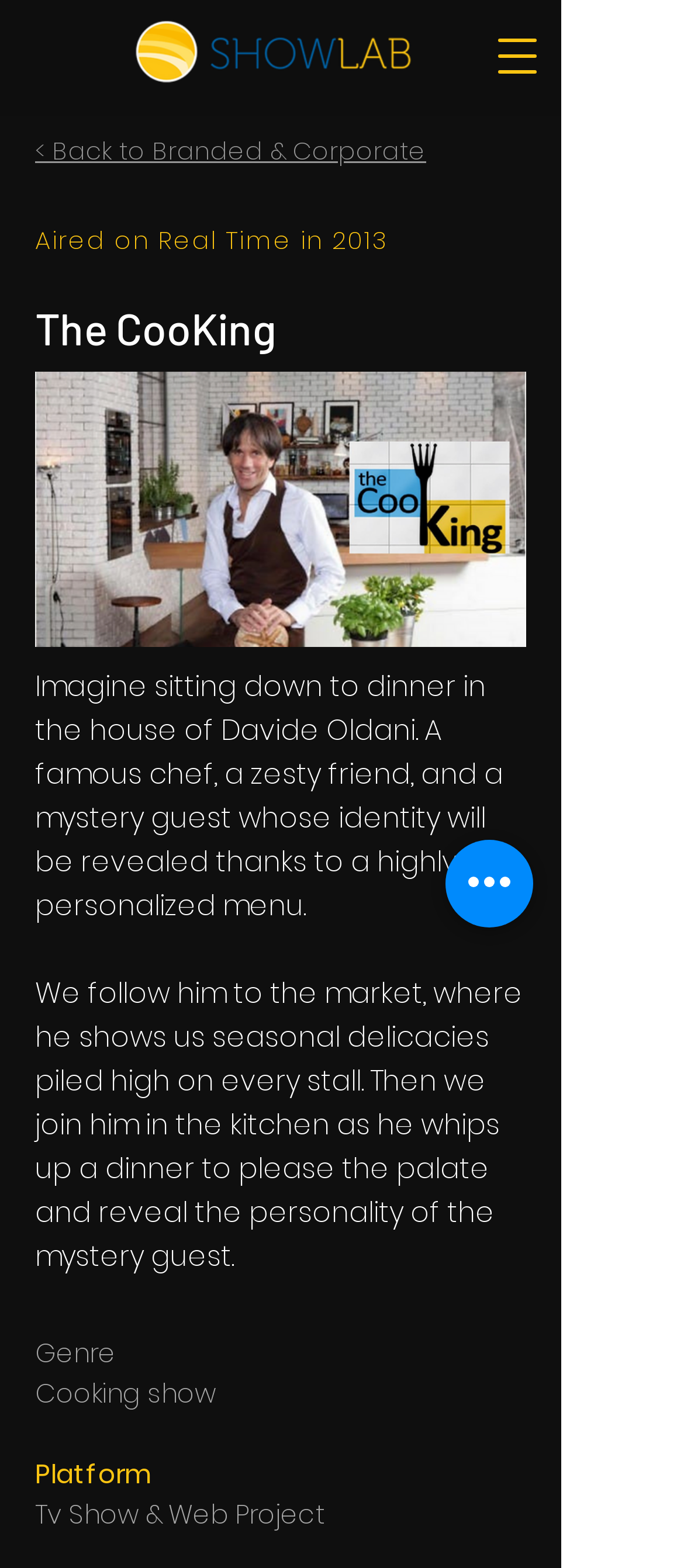Where did the show air?
Kindly offer a detailed explanation using the data available in the image.

The text on the webpage mentions 'Aired on Real Time in 2013', which indicates that the show aired on Real Time.